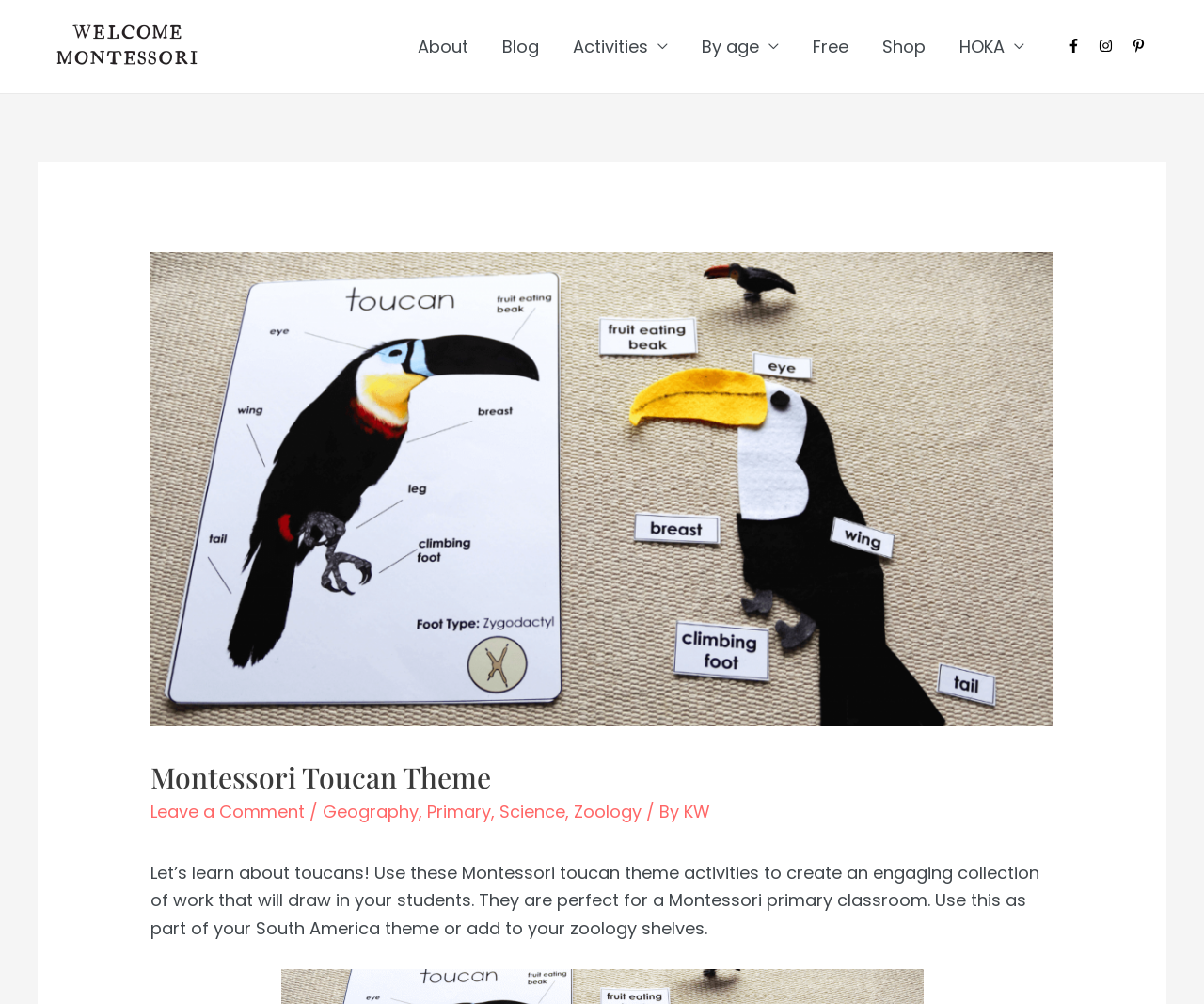Pinpoint the bounding box coordinates of the area that must be clicked to complete this instruction: "Follow the 'facebook-f' link".

[0.886, 0.038, 0.912, 0.052]